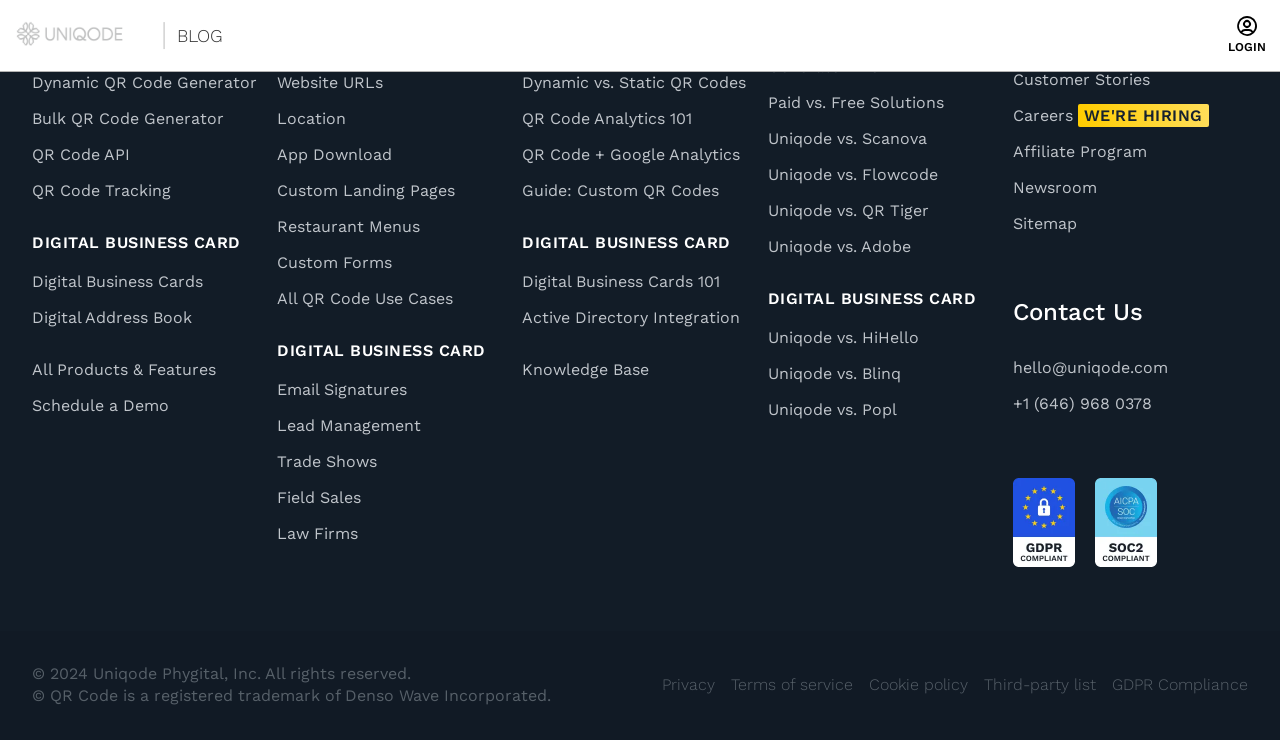Please give a succinct answer using a single word or phrase:
How many links are there under the 'QR CODES' section?

5